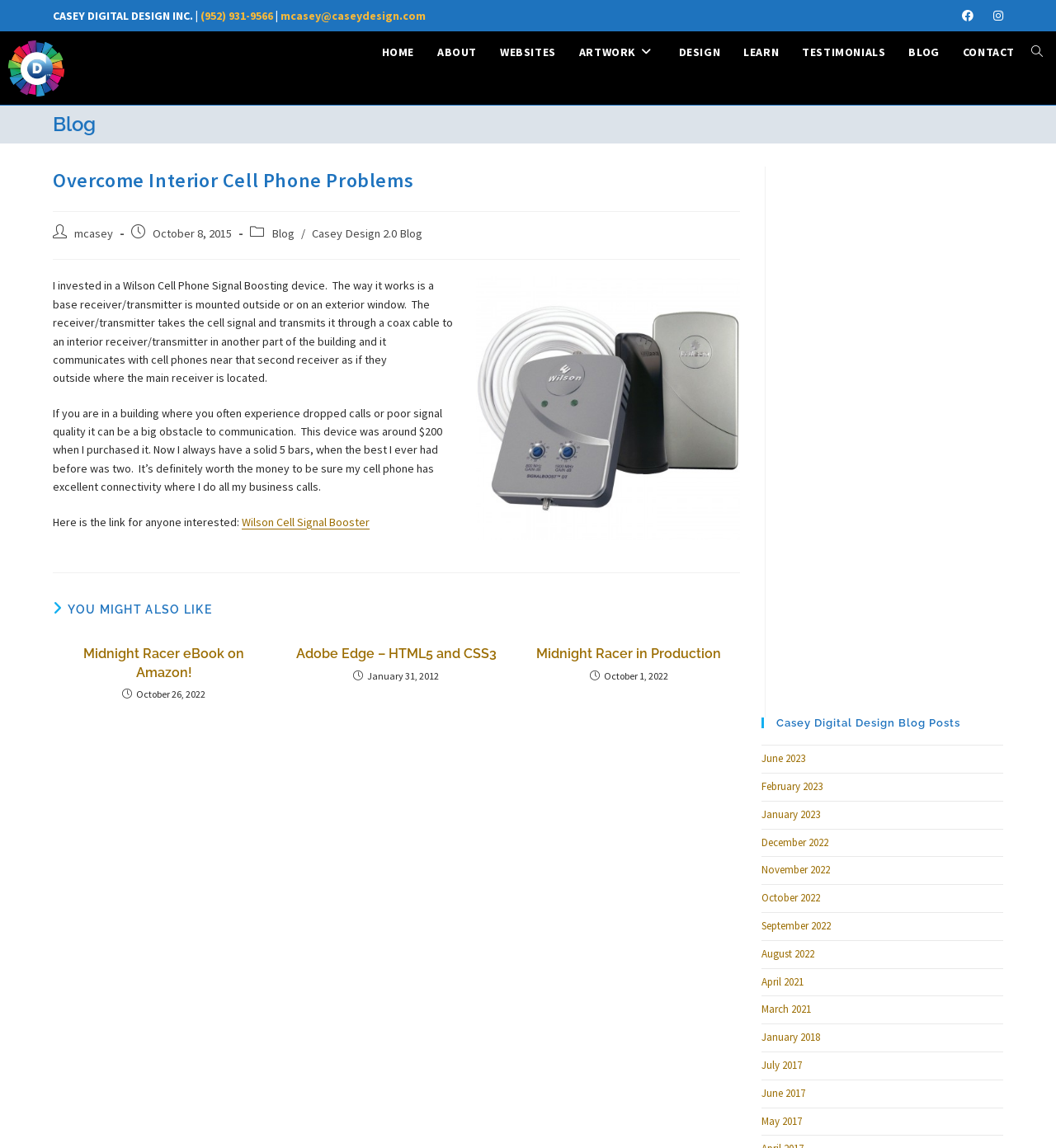Please identify the bounding box coordinates of the clickable region that I should interact with to perform the following instruction: "Read the blog post about 'Overcome Interior Cell Phone Problems'". The coordinates should be expressed as four float numbers between 0 and 1, i.e., [left, top, right, bottom].

[0.05, 0.145, 0.701, 0.625]